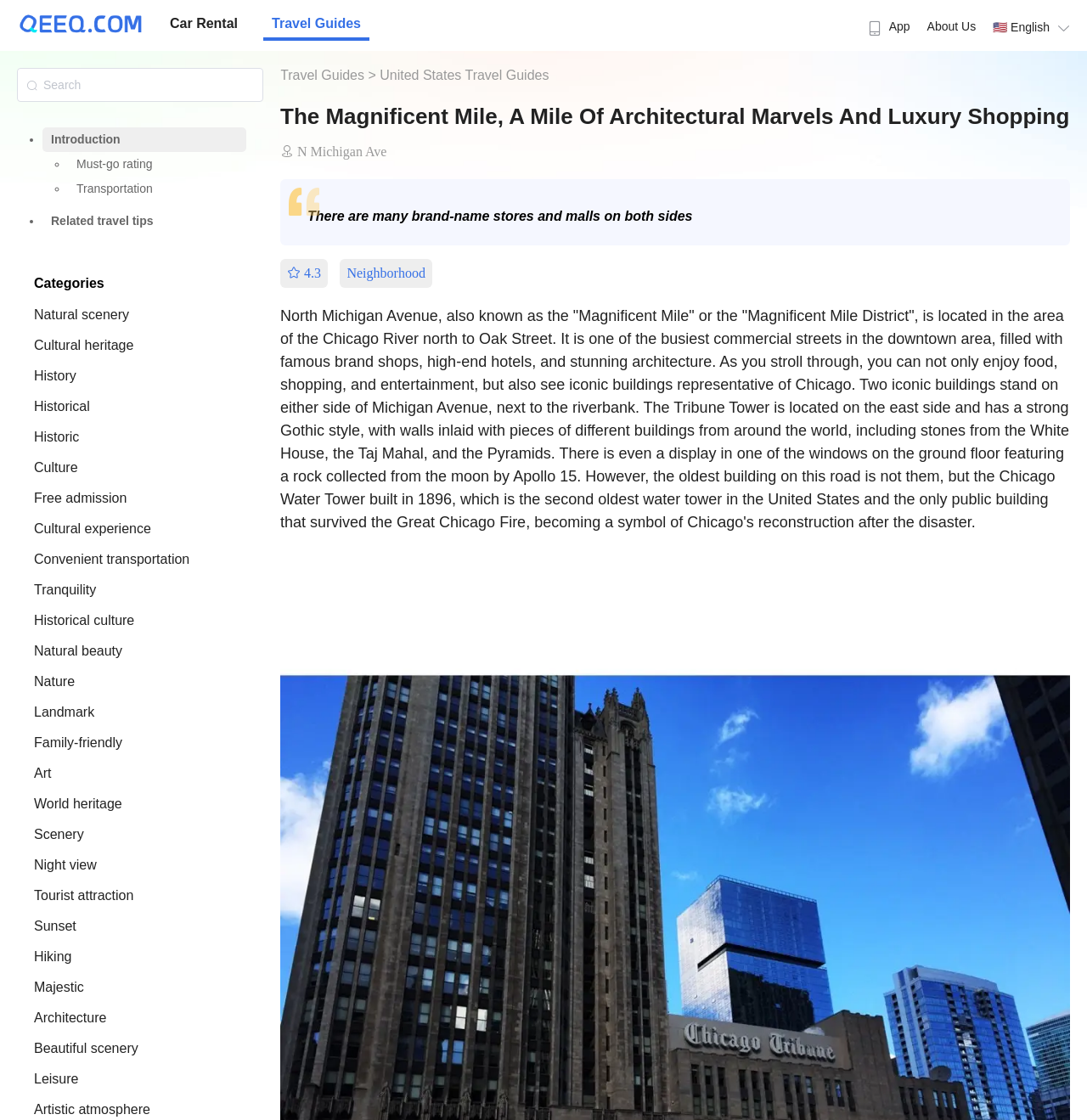Using the description: "App", identify the bounding box of the corresponding UI element in the screenshot.

[0.795, 0.018, 0.837, 0.03]